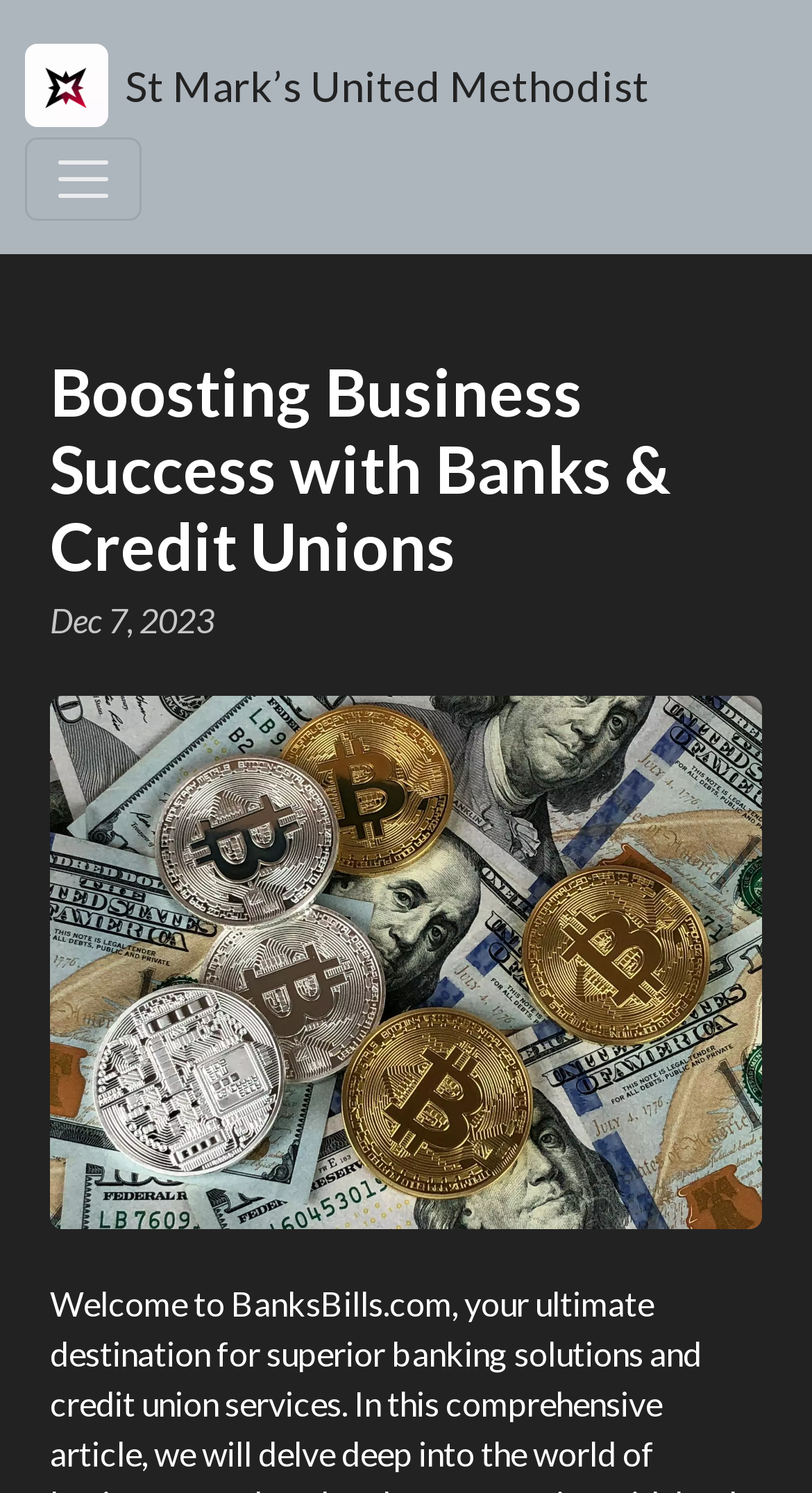Answer the question briefly using a single word or phrase: 
What is the purpose of the figure element?

To display an image